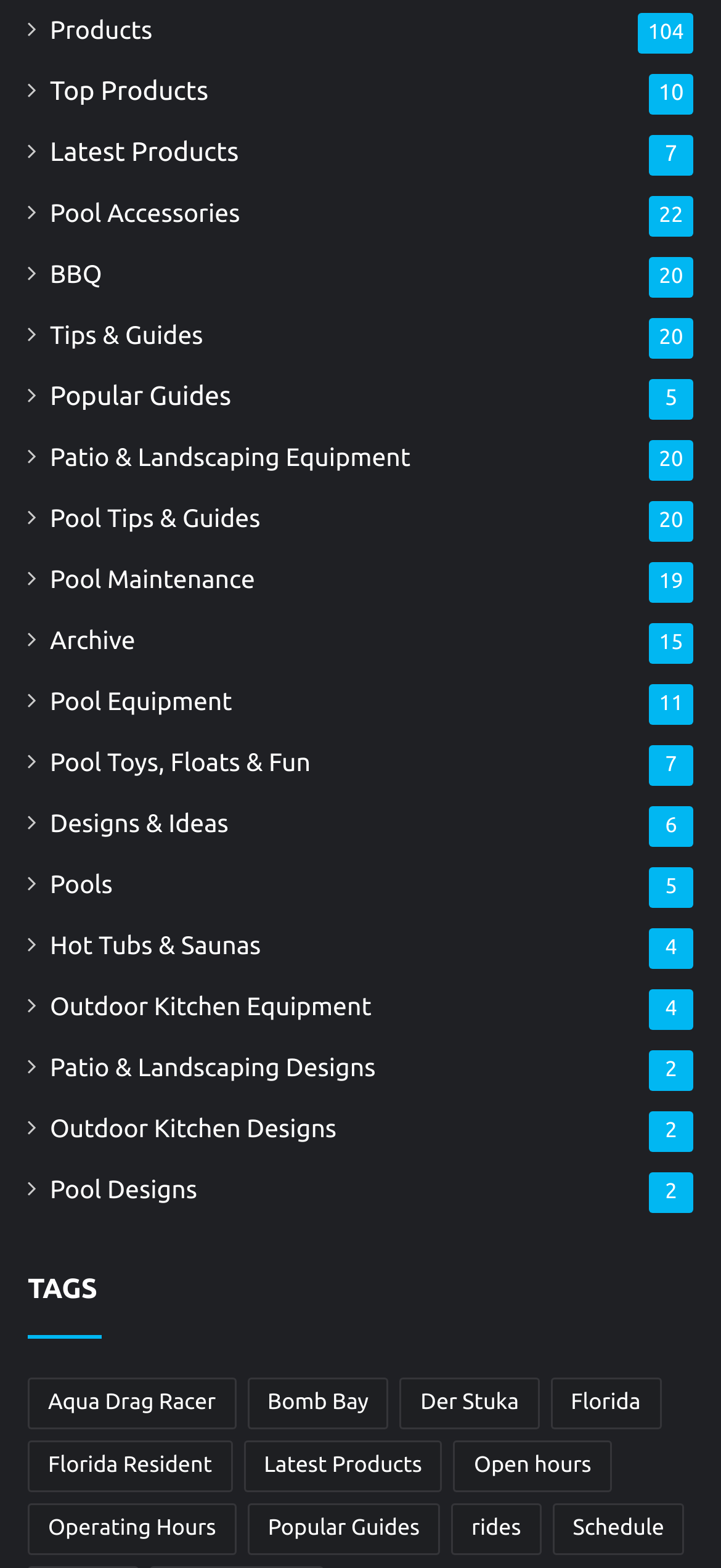Use a single word or phrase to respond to the question:
What is the category with 104 products?

Top Products